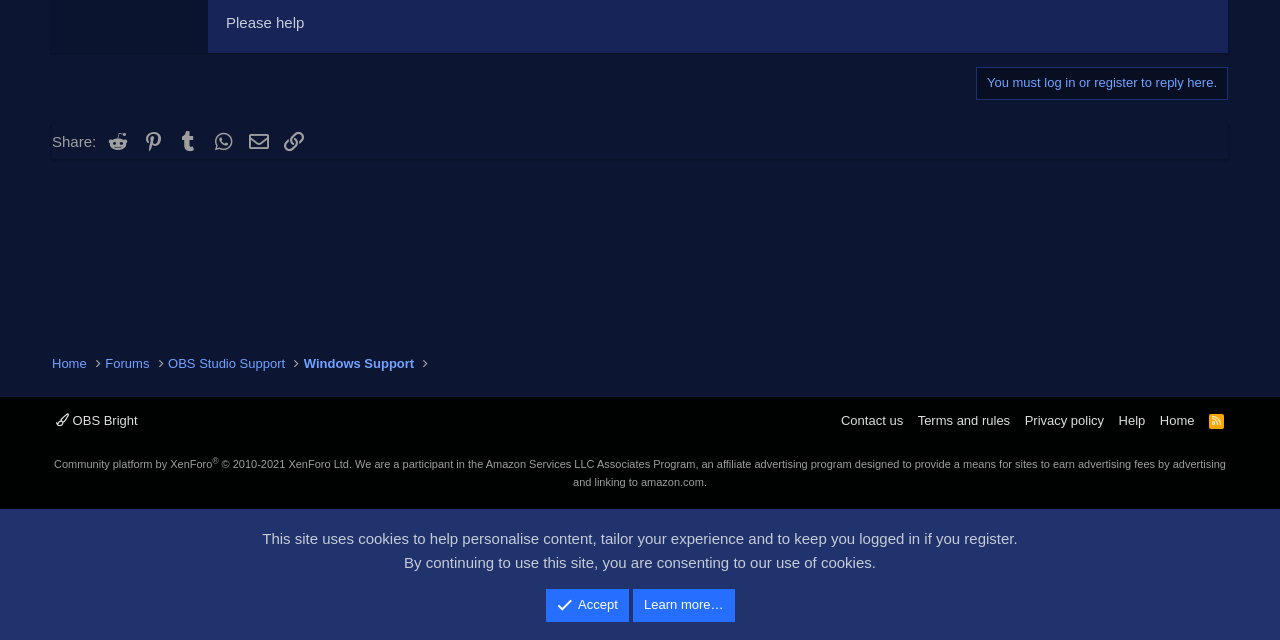Determine the bounding box for the UI element described here: "Contact us".

[0.654, 0.643, 0.709, 0.672]